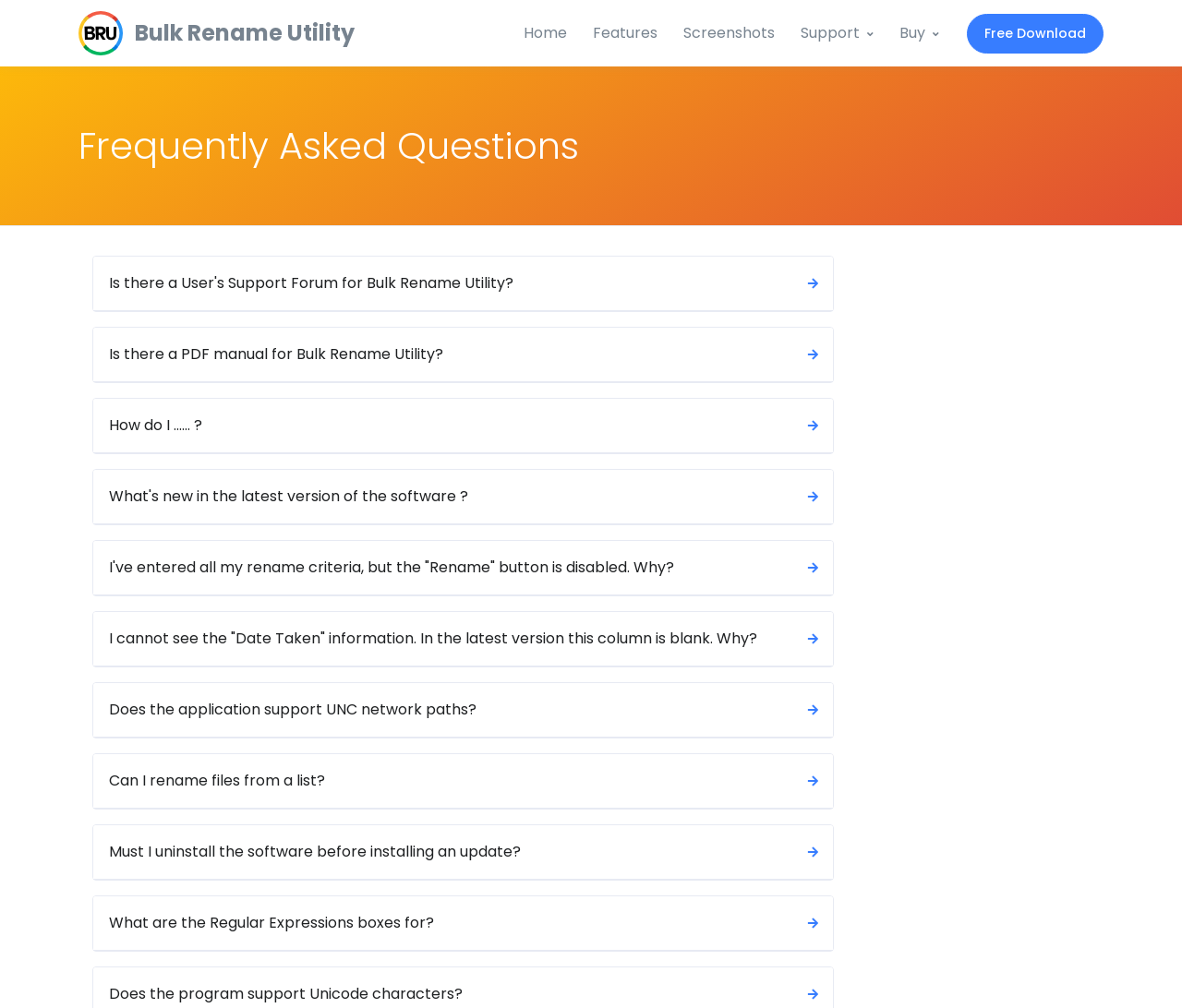Pinpoint the bounding box coordinates of the clickable area necessary to execute the following instruction: "Go to the Home page". The coordinates should be given as four float numbers between 0 and 1, namely [left, top, right, bottom].

[0.443, 0.0, 0.491, 0.066]